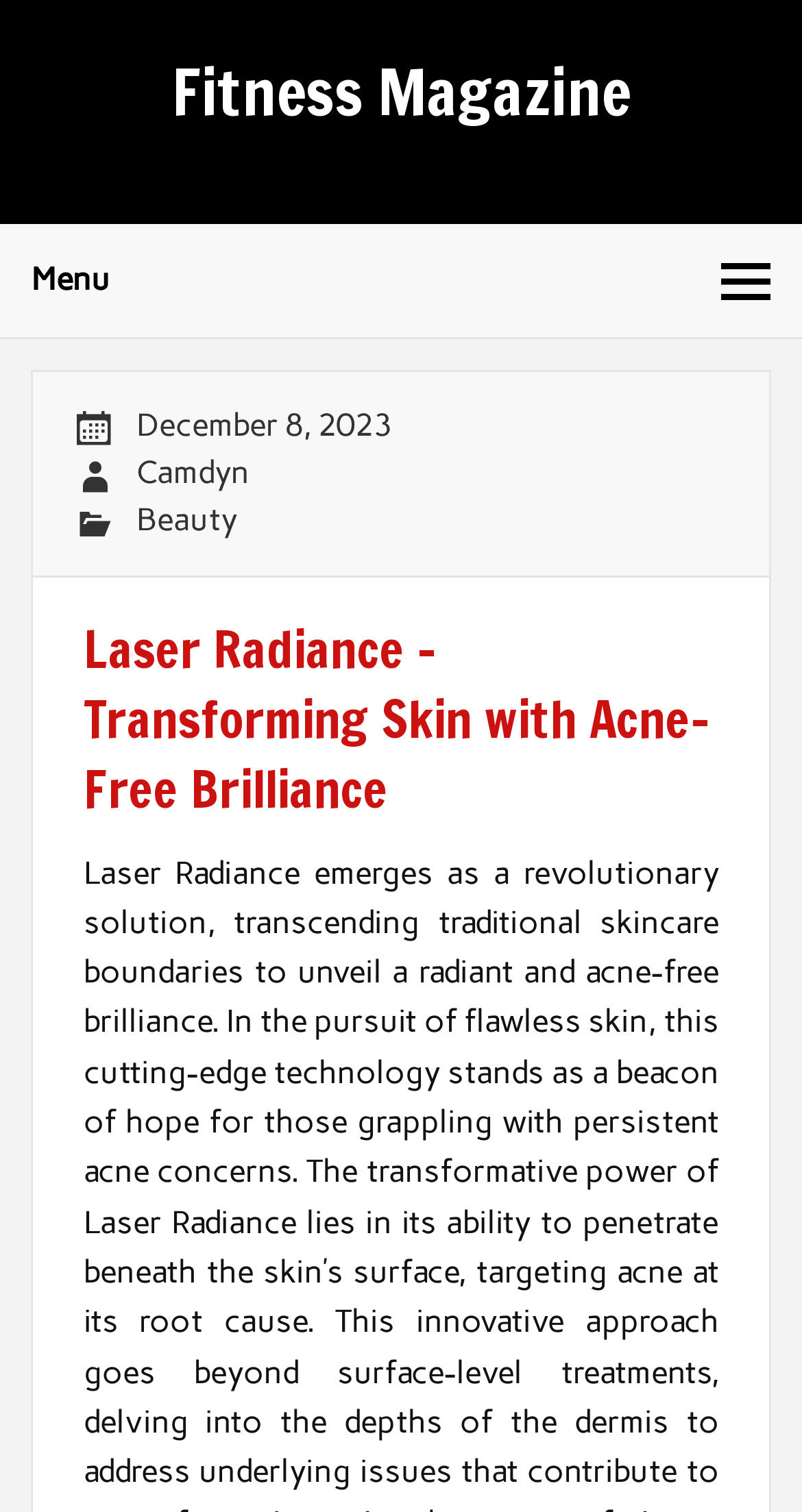Based on the description "Menu", find the bounding box of the specified UI element.

[0.0, 0.149, 1.0, 0.223]